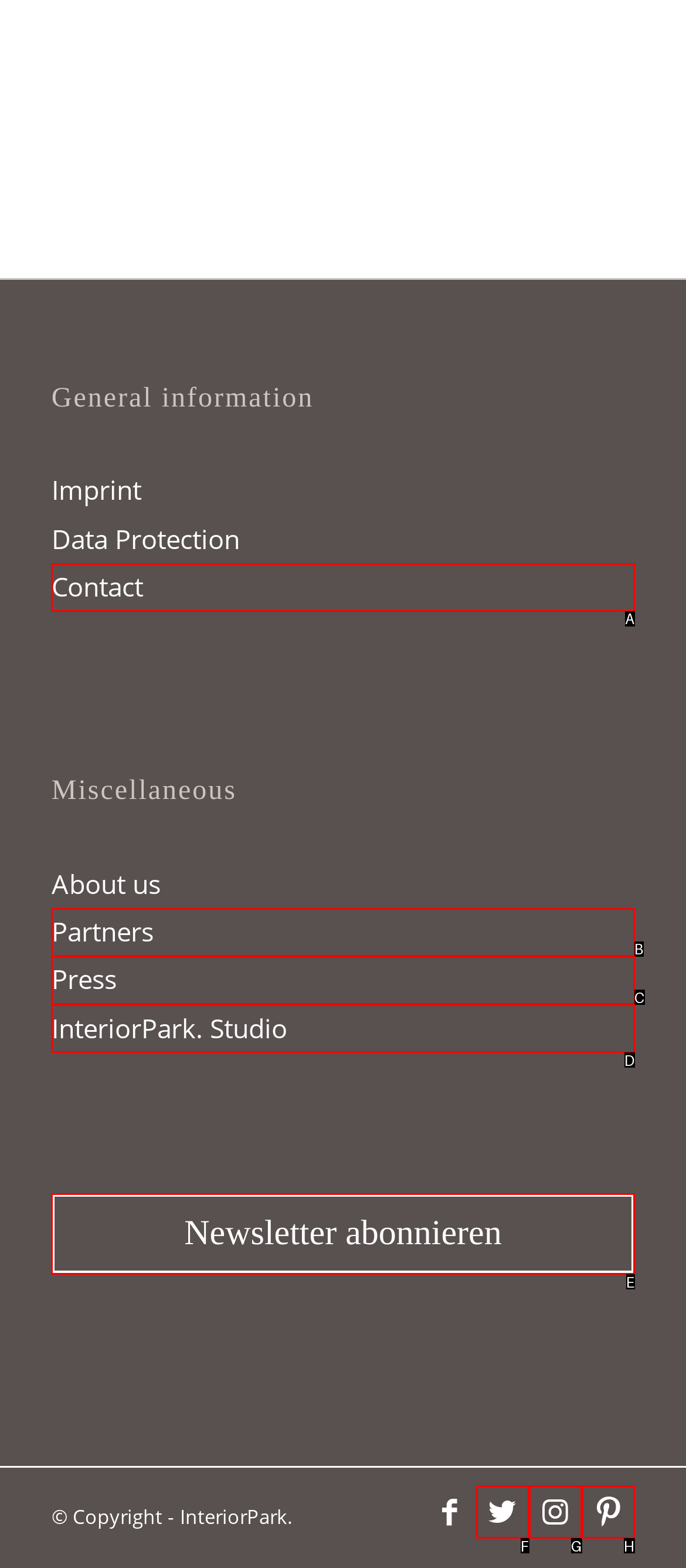Choose the option that matches the following description: InteriorPark. Studio
Reply with the letter of the selected option directly.

D